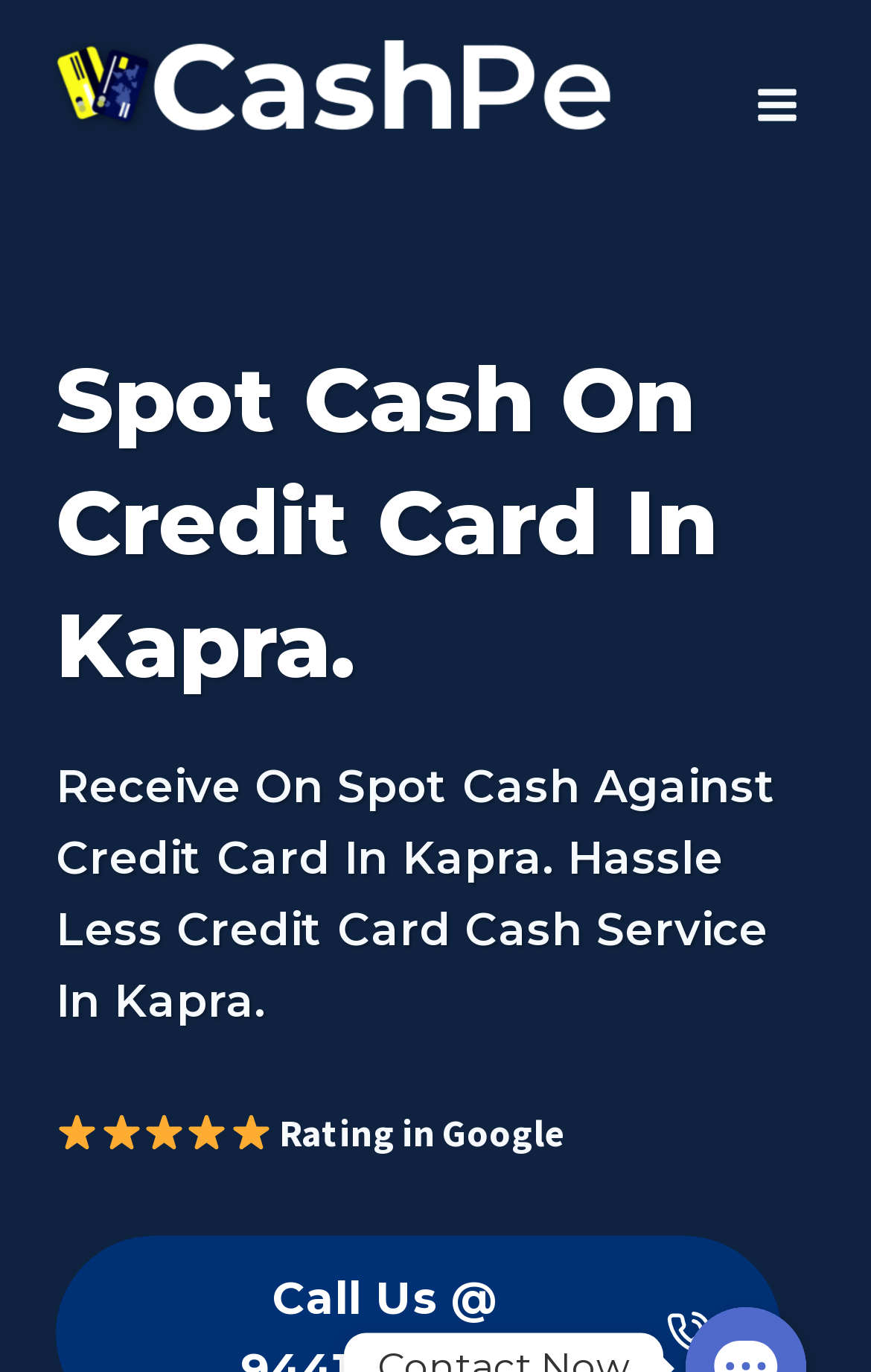Extract the bounding box coordinates for the described element: "alt="CashPe"". The coordinates should be represented as four float numbers between 0 and 1: [left, top, right, bottom].

[0.062, 0.019, 0.713, 0.111]